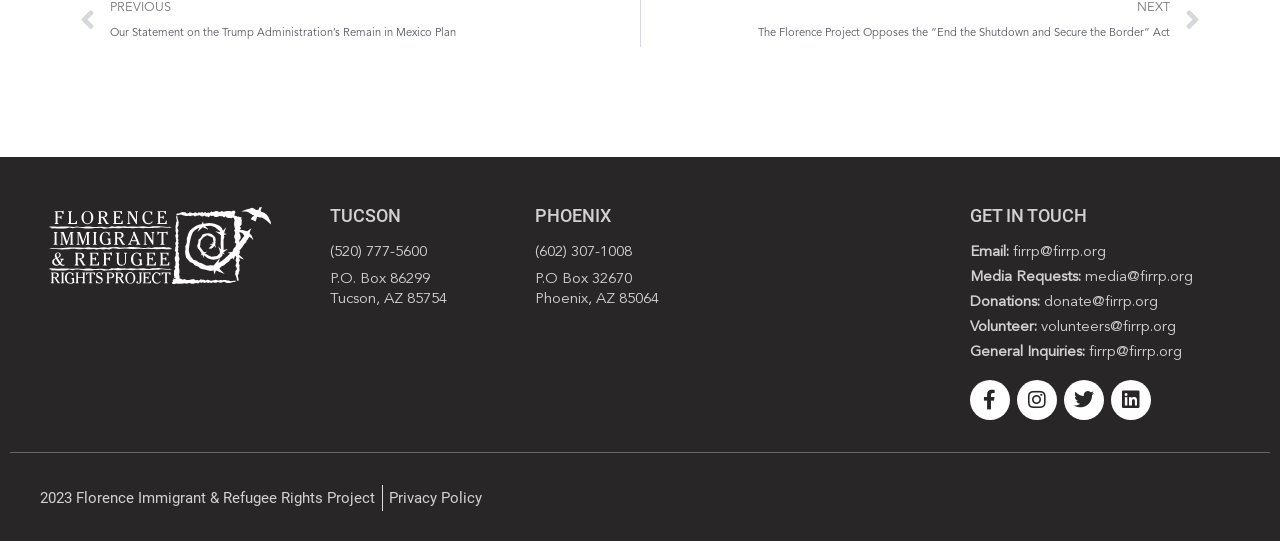Find the bounding box coordinates of the element to click in order to complete the given instruction: "View the Privacy Policy."

[0.304, 0.897, 0.377, 0.945]